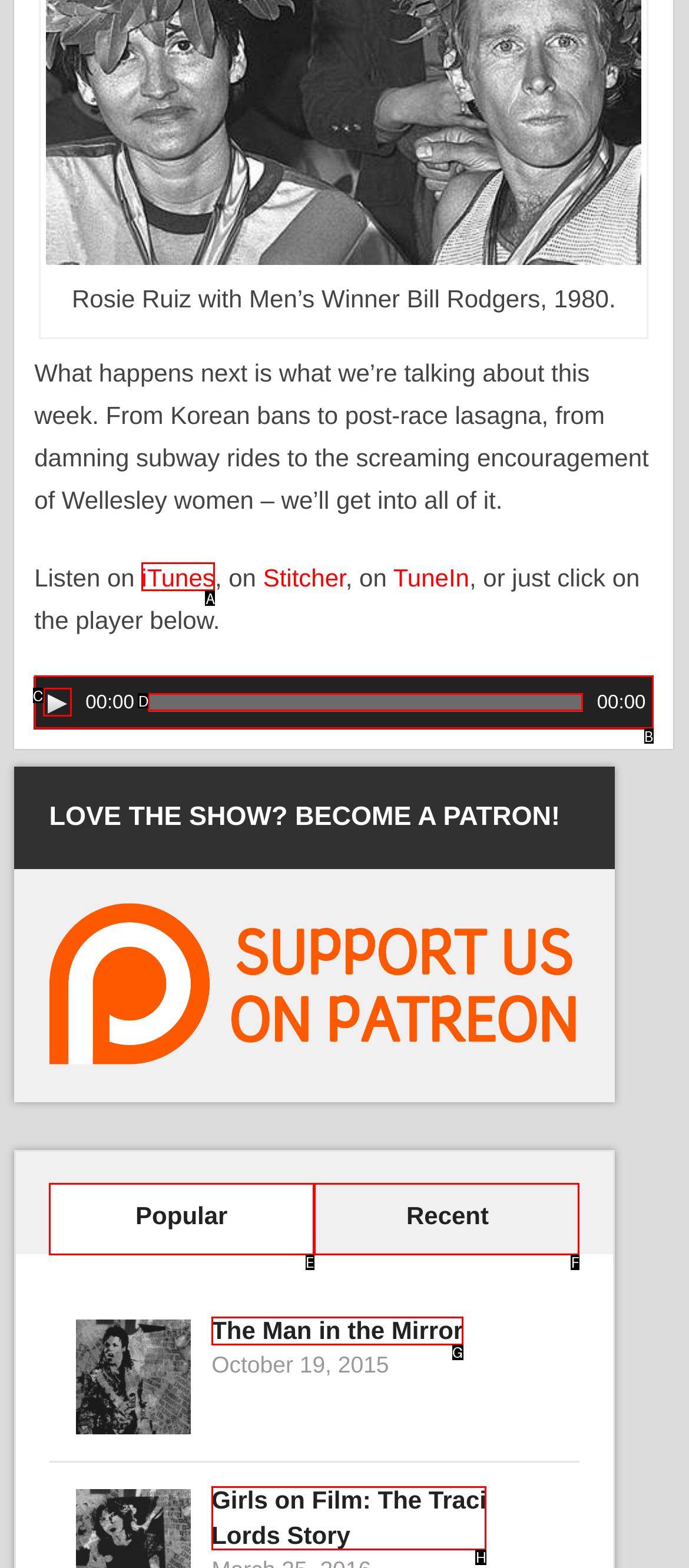Determine which option fits the following description: The Man in the Mirror
Answer with the corresponding option's letter directly.

G